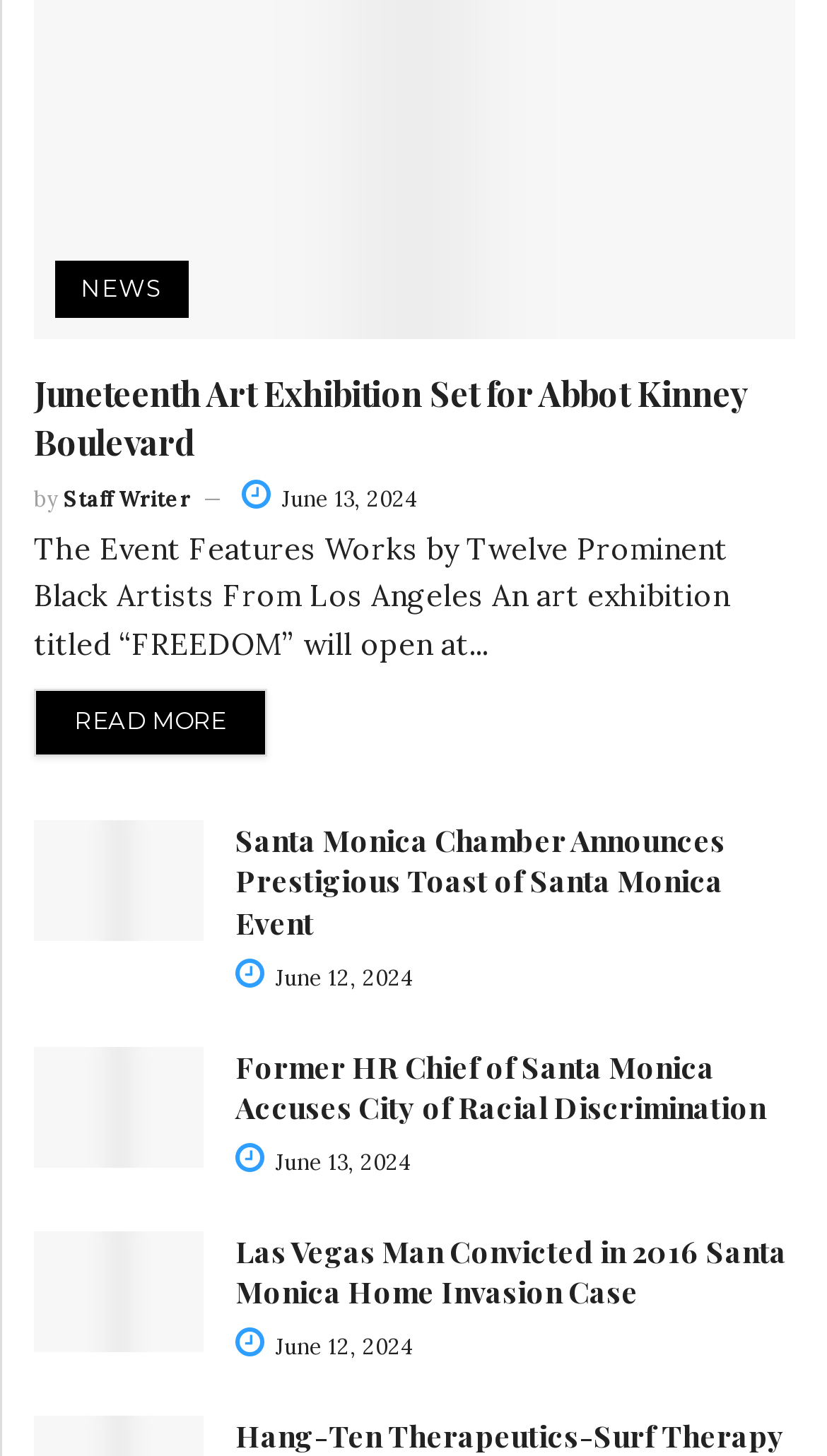Please give the bounding box coordinates of the area that should be clicked to fulfill the following instruction: "View Santa Monica Chamber Announces Prestigious Toast of Santa Monica Event". The coordinates should be in the format of four float numbers from 0 to 1, i.e., [left, top, right, bottom].

[0.041, 0.563, 0.246, 0.646]